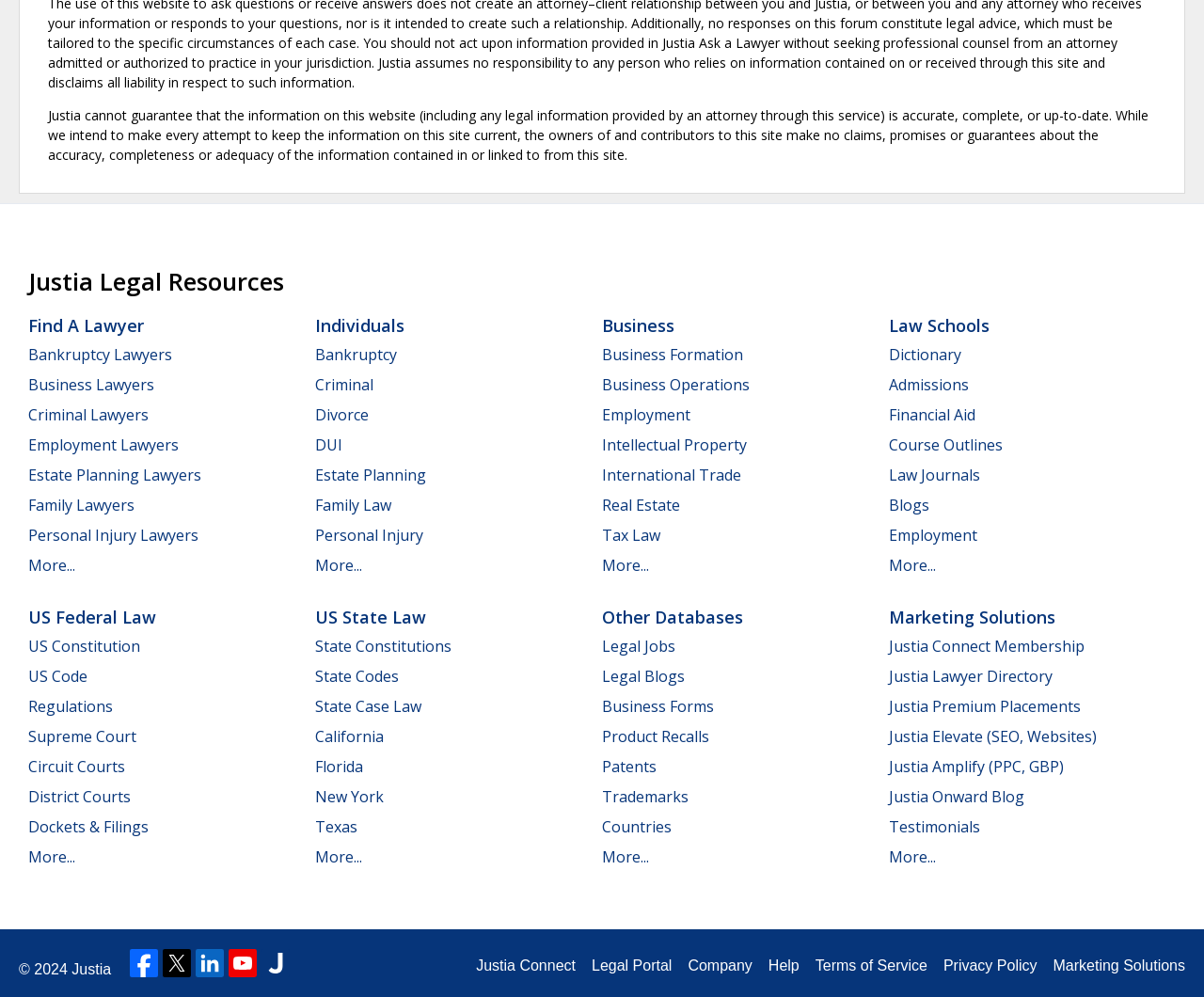Find the UI element described as: "Justia Amplify (PPC, GBP)" and predict its bounding box coordinates. Ensure the coordinates are four float numbers between 0 and 1, [left, top, right, bottom].

[0.738, 0.759, 0.884, 0.78]